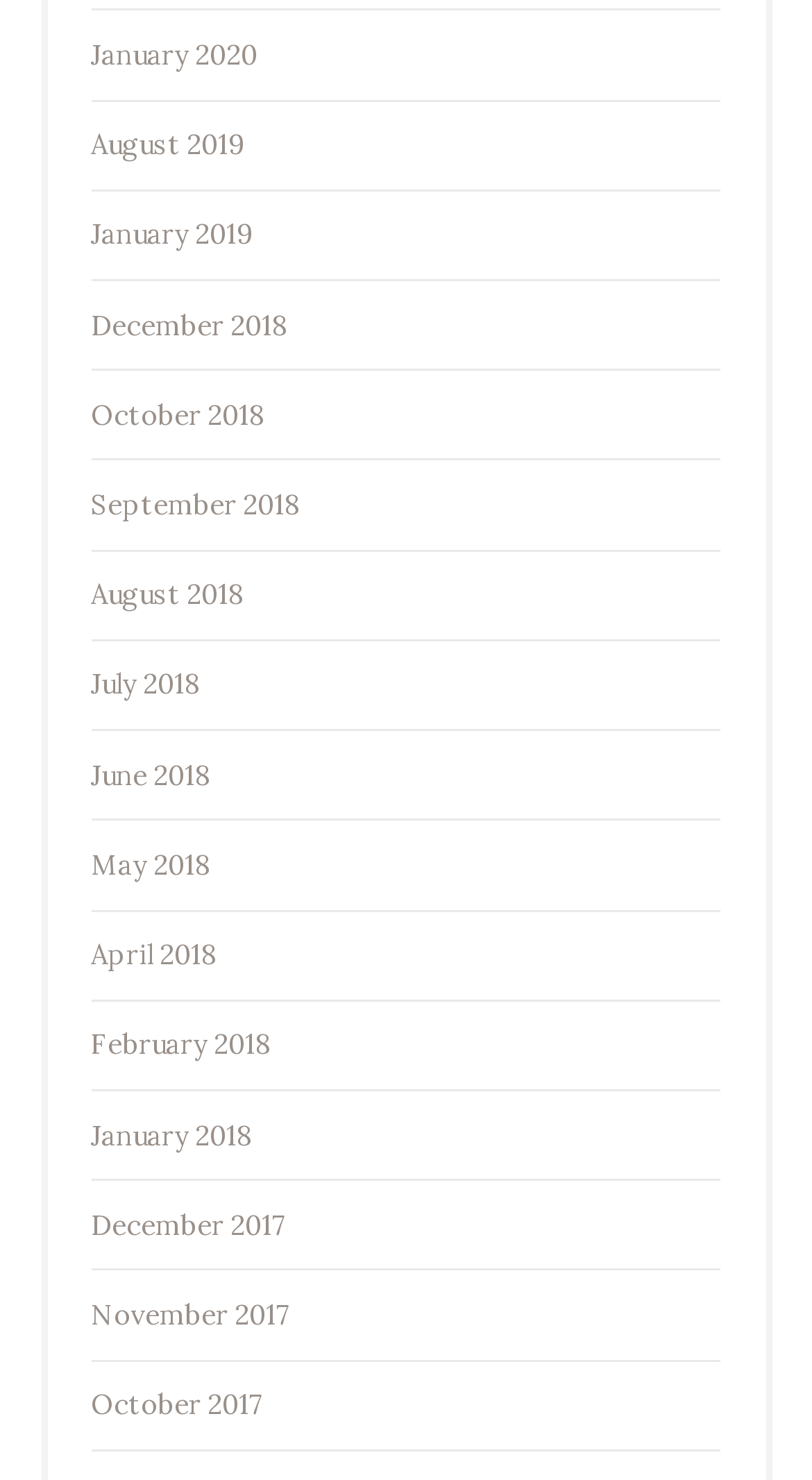Give a one-word or phrase response to the following question: How many links are listed in total?

15